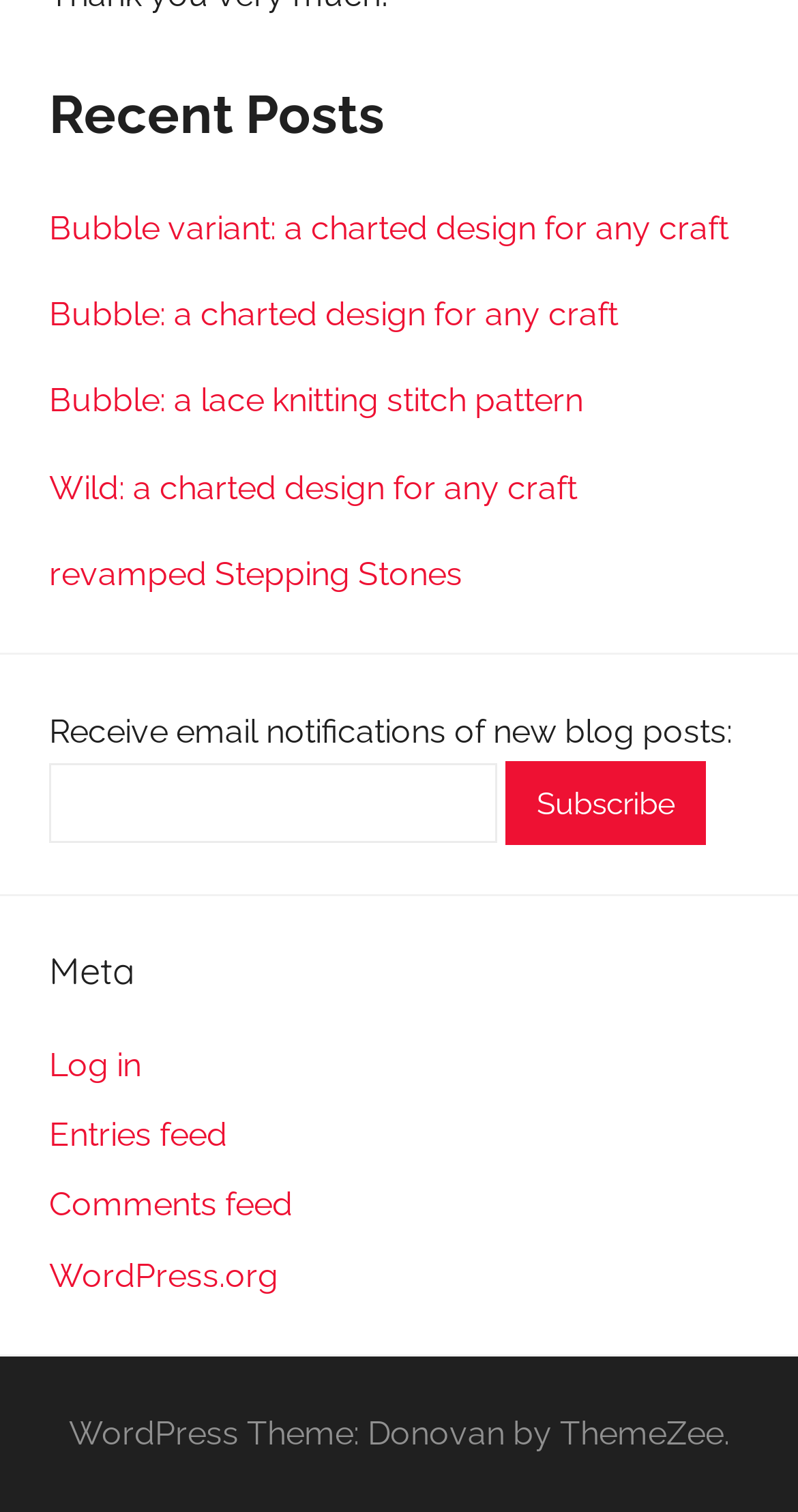Determine the coordinates of the bounding box for the clickable area needed to execute this instruction: "Subscribe to the blog".

[0.634, 0.503, 0.885, 0.559]